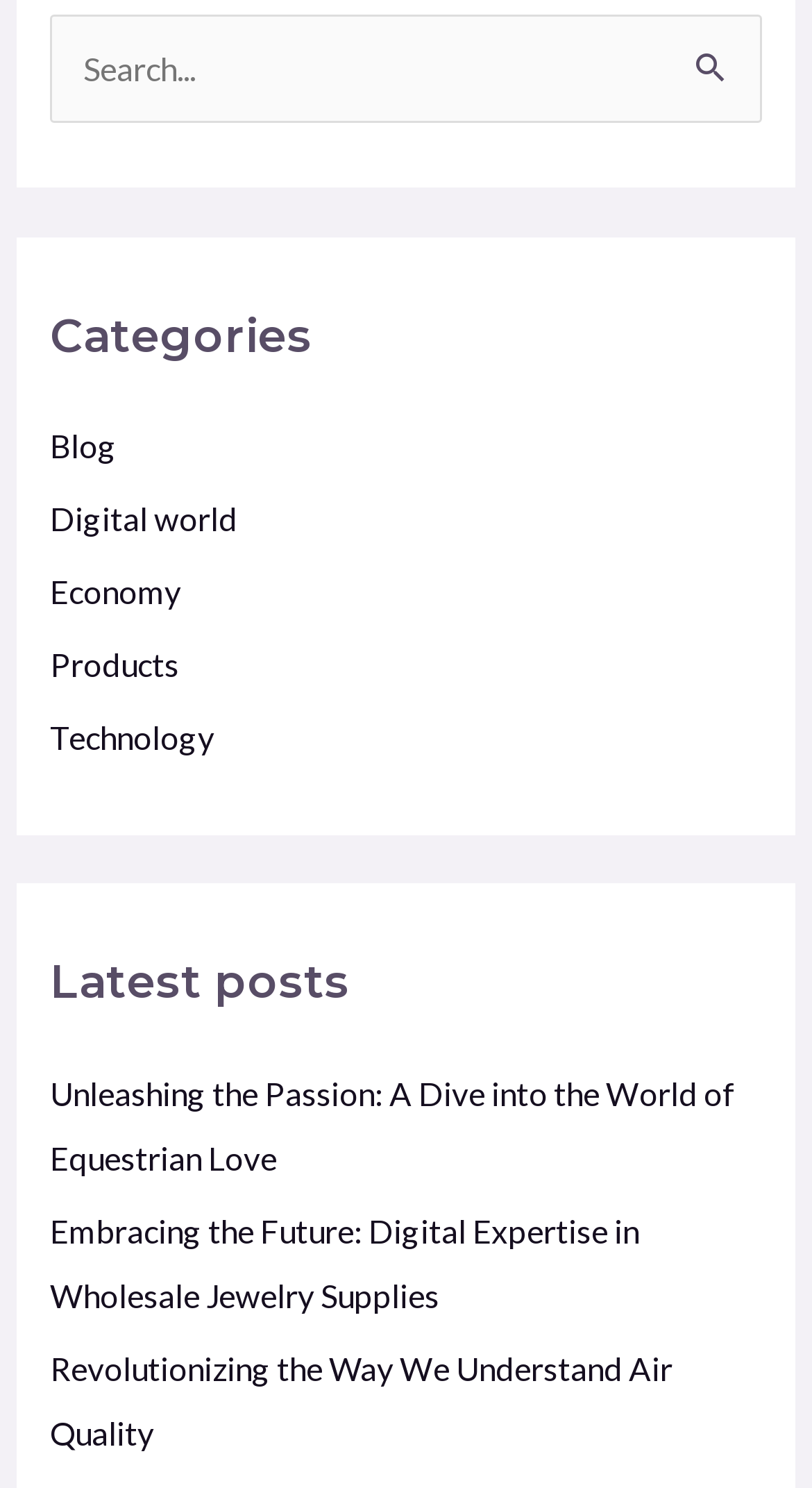Can you find the bounding box coordinates of the area I should click to execute the following instruction: "View your shopping cart"?

None